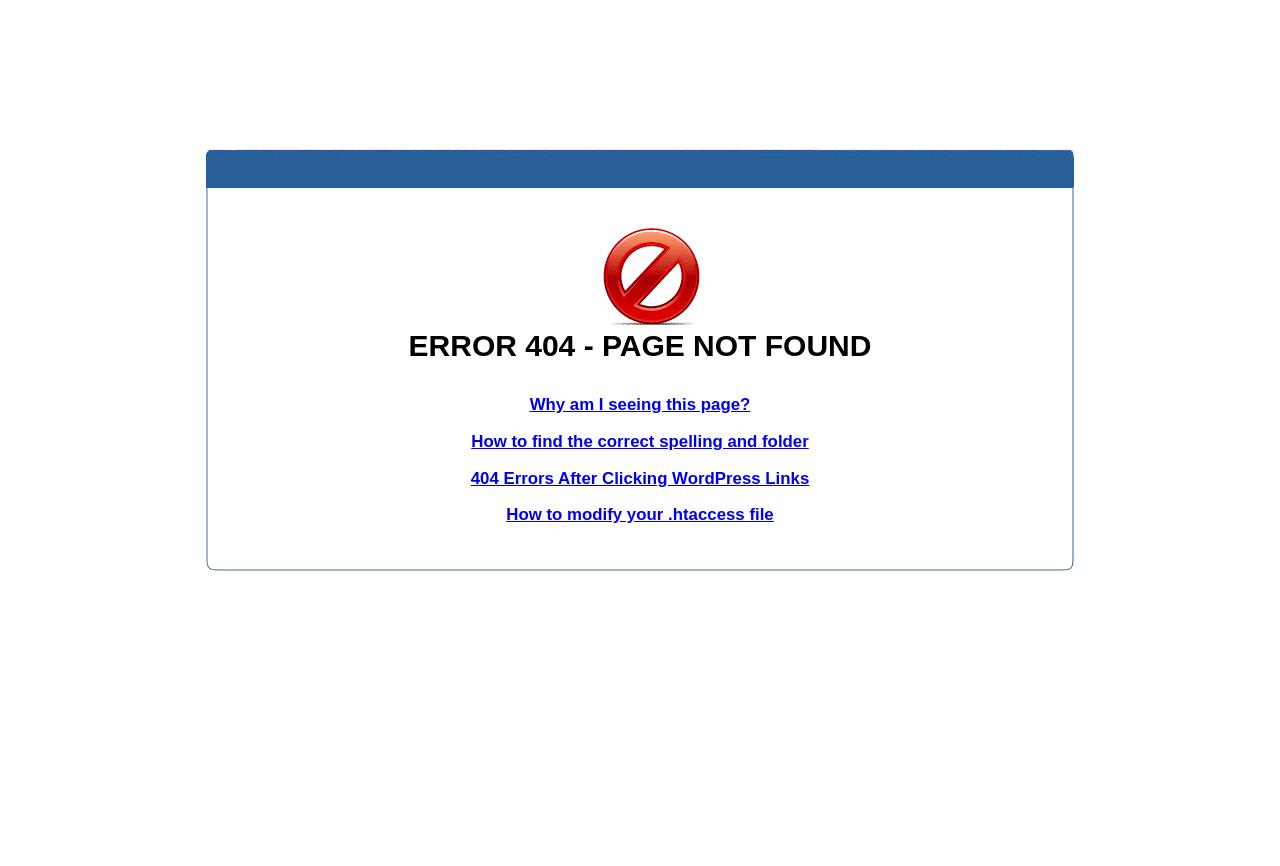Please answer the following question using a single word or phrase: 
Is the error specific to WordPress?

No